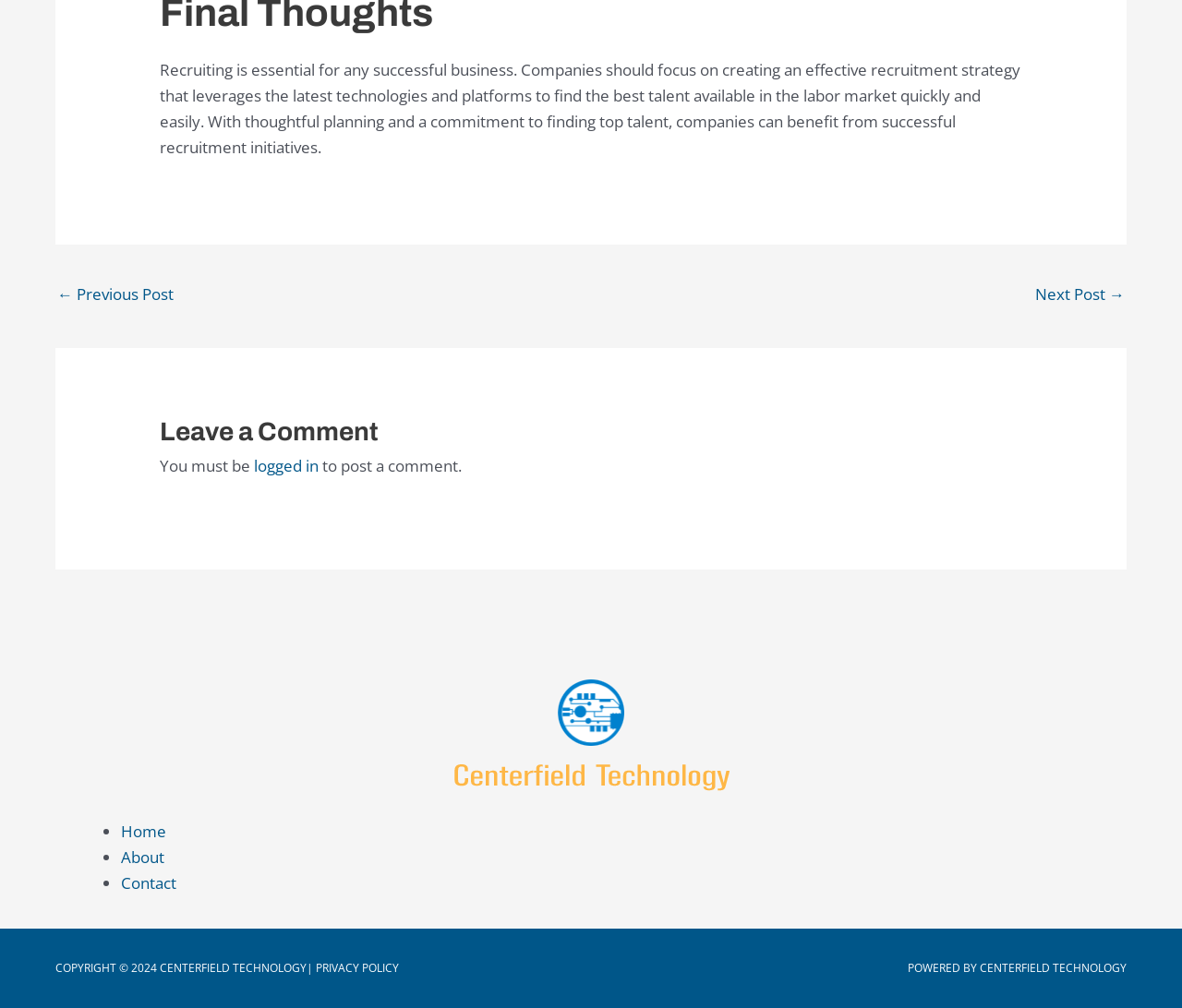What is the main topic of this webpage?
Using the image, respond with a single word or phrase.

Recruiting